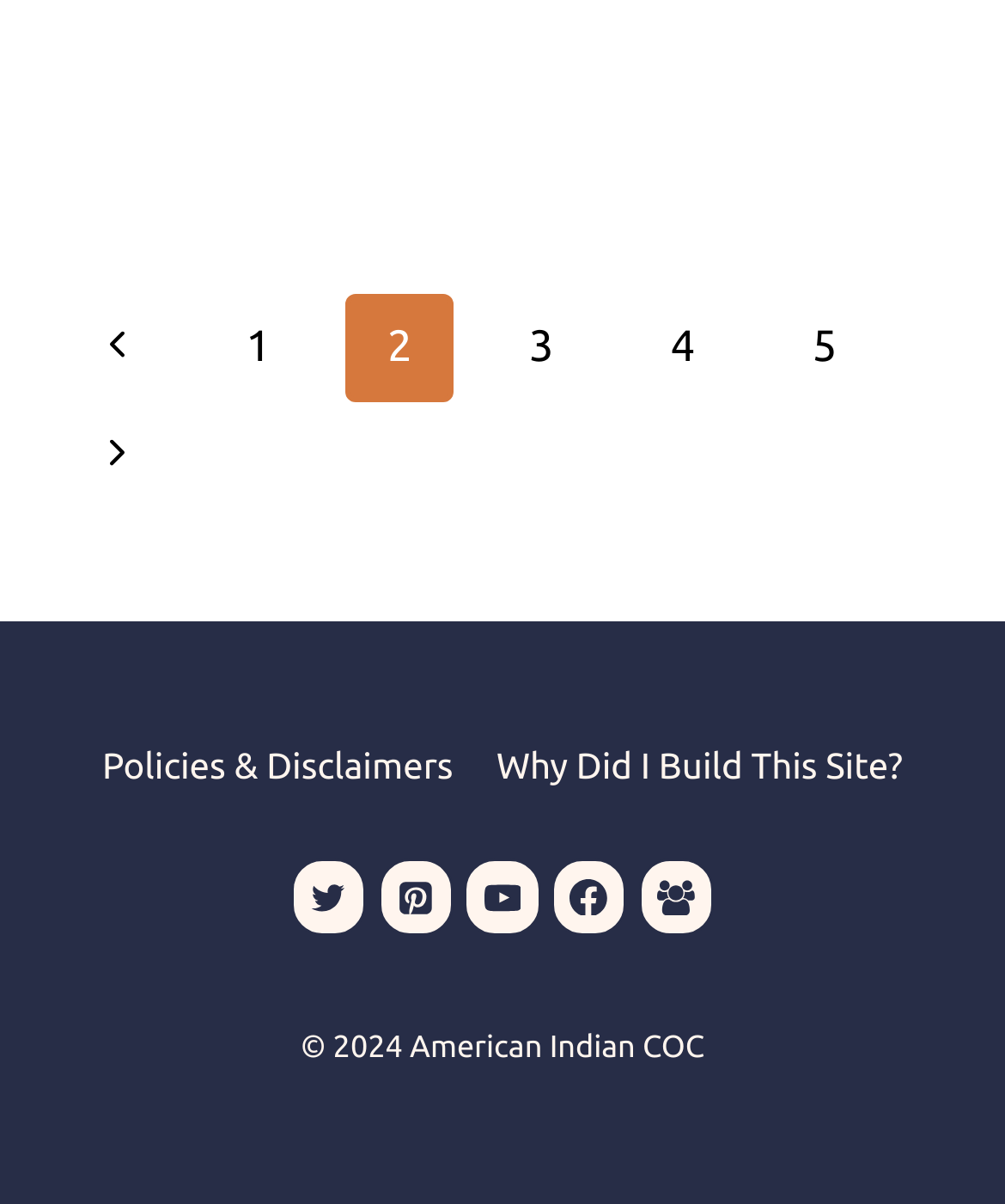Use a single word or phrase to answer the question: 
What is the copyright year?

2024